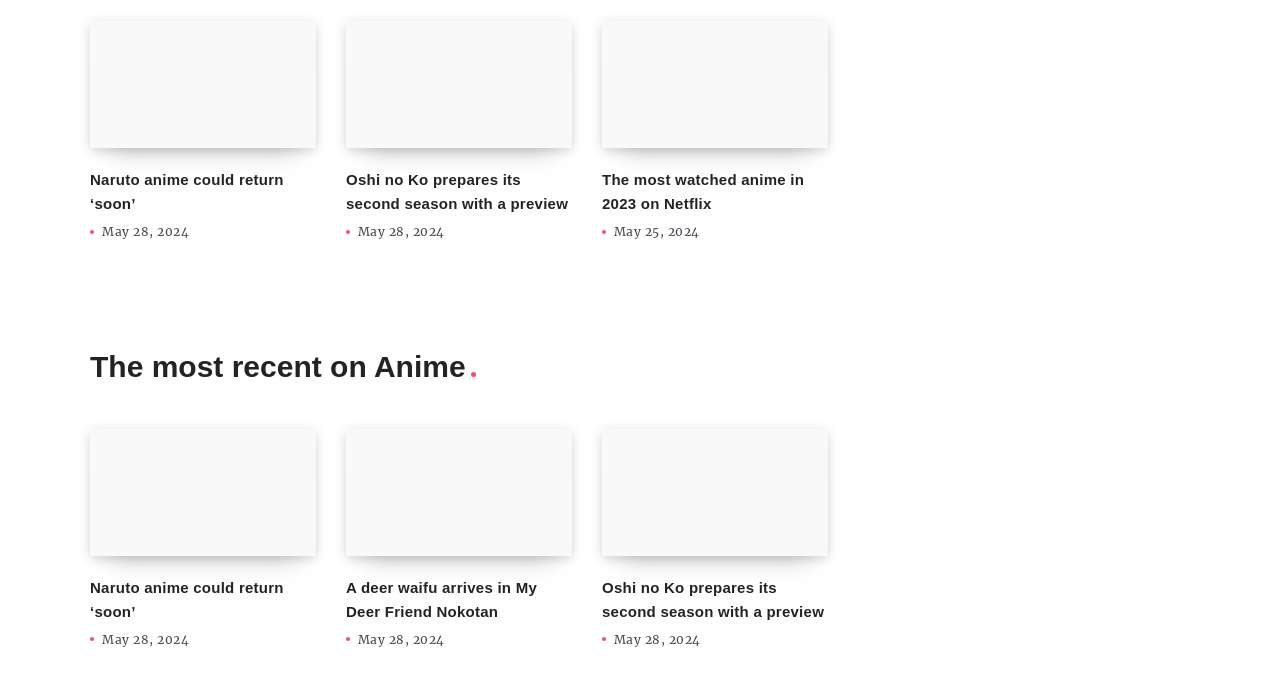Find the bounding box coordinates of the element to click in order to complete the given instruction: "View Oshi no Ko season preview."

[0.27, 0.031, 0.447, 0.216]